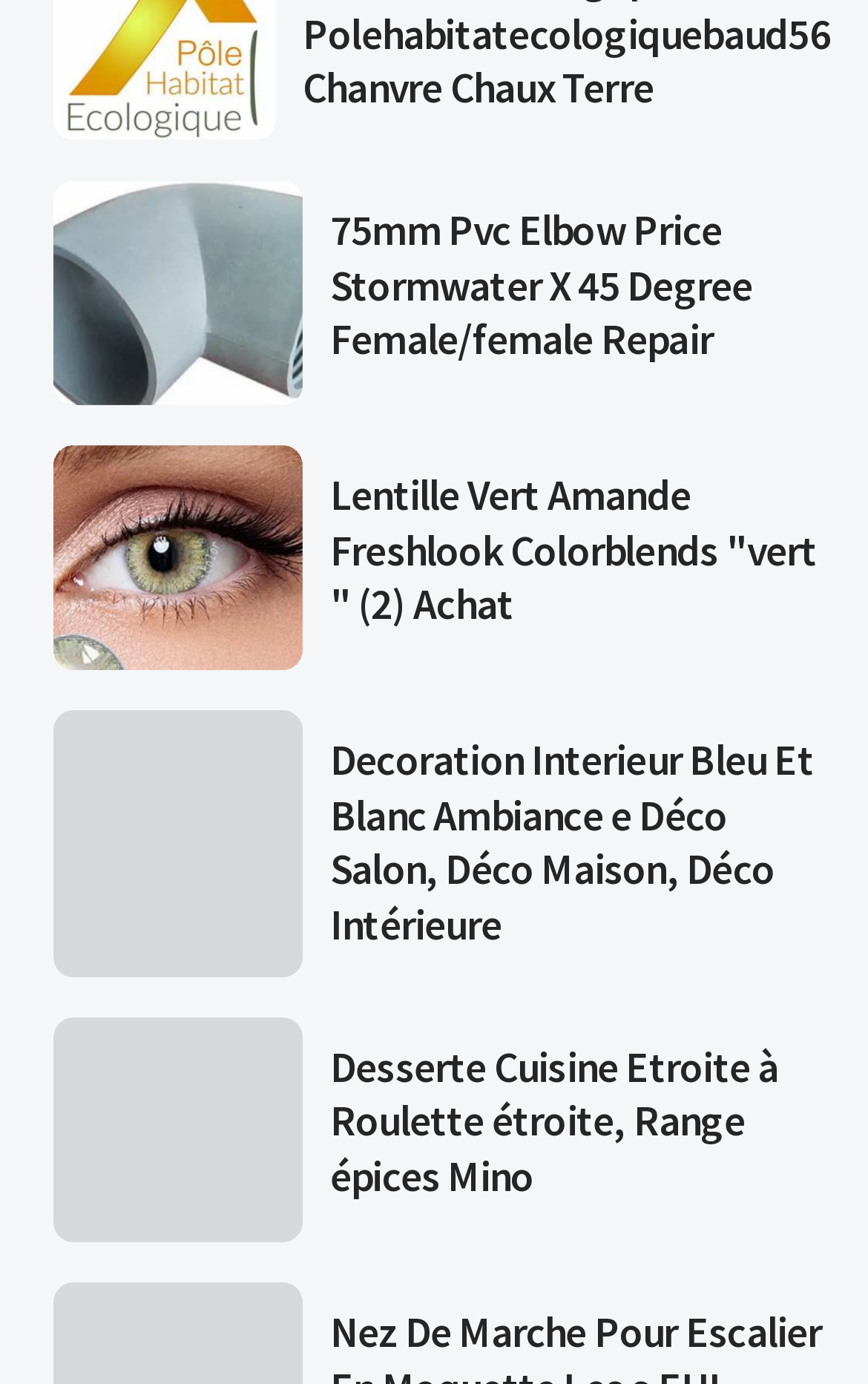Please provide a short answer using a single word or phrase for the question:
How many articles are on this webpage?

4